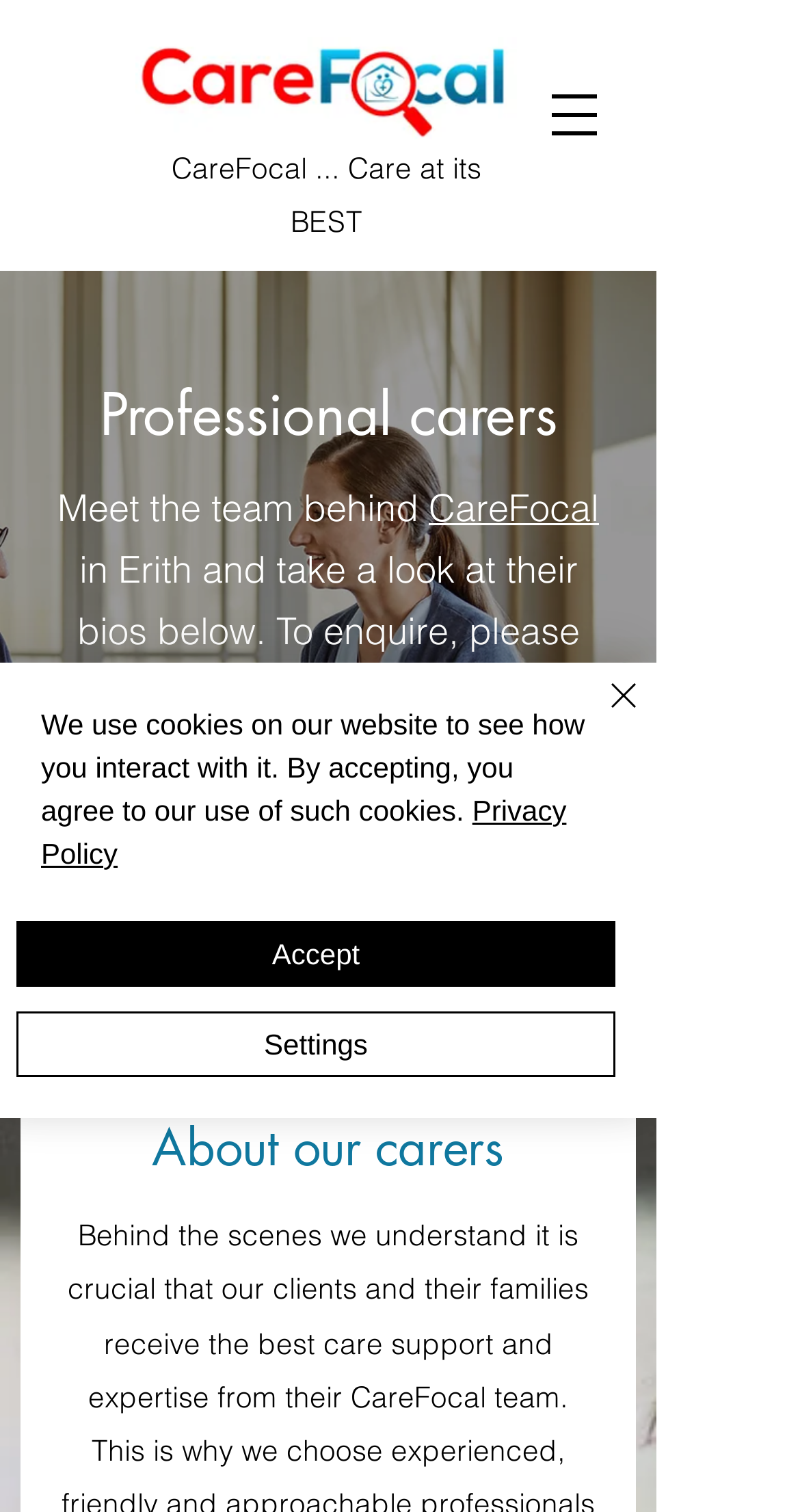Answer the question briefly using a single word or phrase: 
What is the location of the care service?

Erith